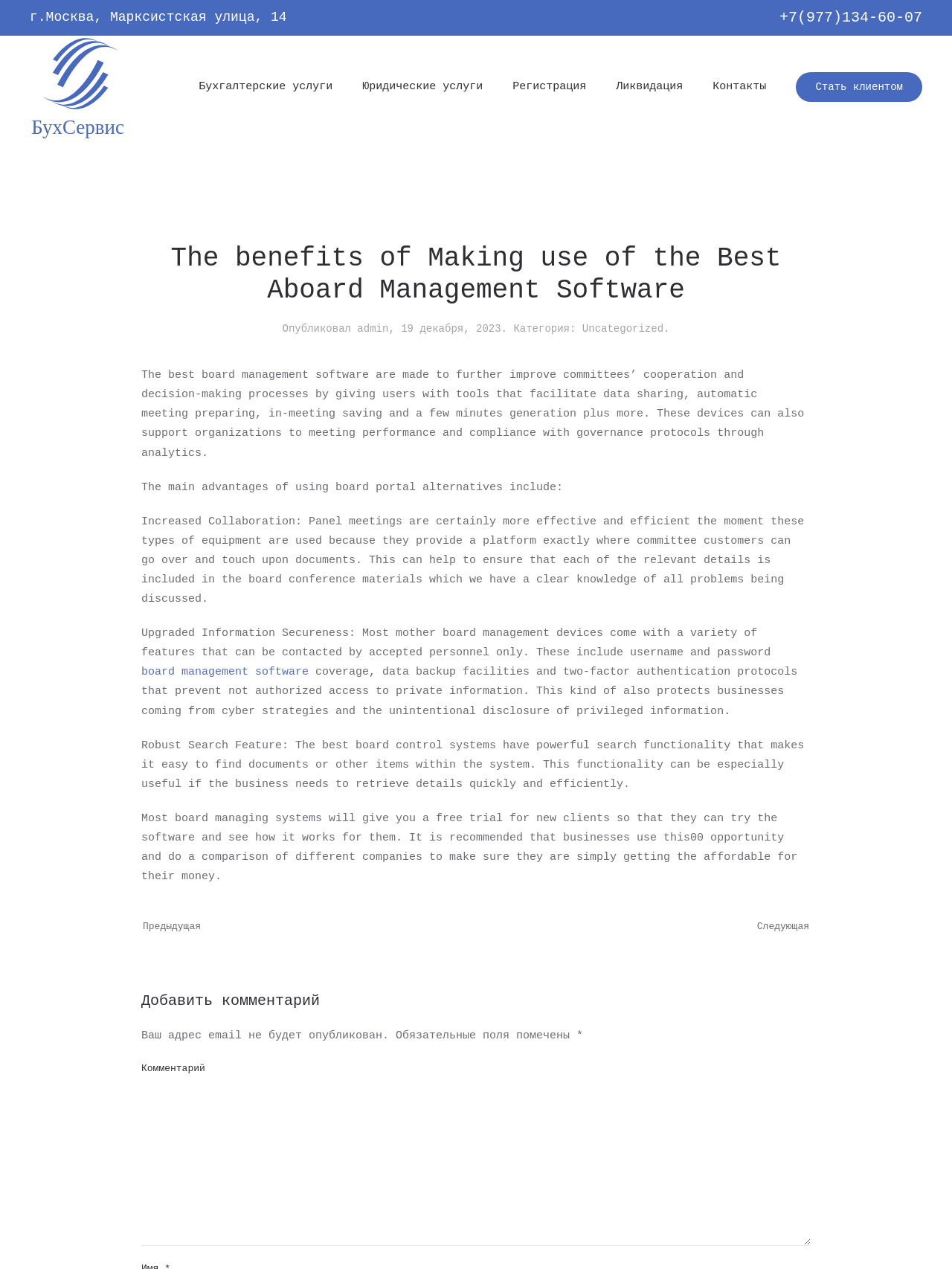Pinpoint the bounding box coordinates of the element you need to click to execute the following instruction: "Enter a comment in the 'Комментарий' textbox". The bounding box should be represented by four float numbers between 0 and 1, in the format [left, top, right, bottom].

[0.148, 0.852, 0.852, 0.982]